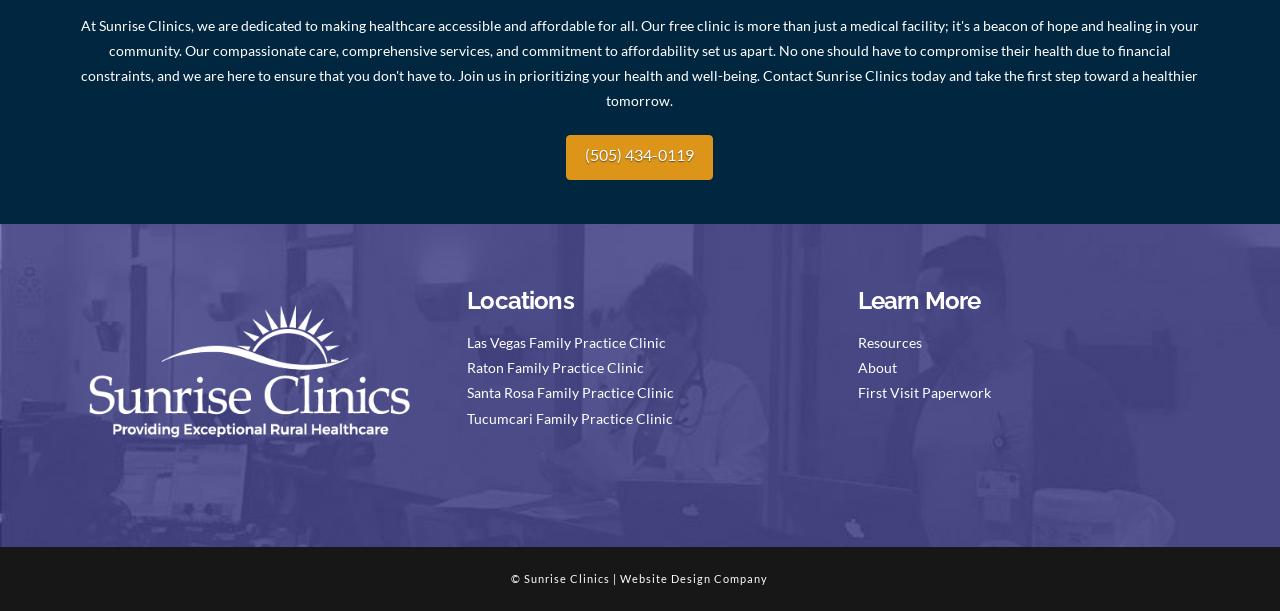What is the purpose of the webpage?
Please respond to the question with a detailed and informative answer.

I inferred the purpose of the webpage by looking at the static text 'Sunrise Clinics today and take the first step toward a healthier tomorrow.' which suggests that the webpage is about Sunrise Clinics and its services.